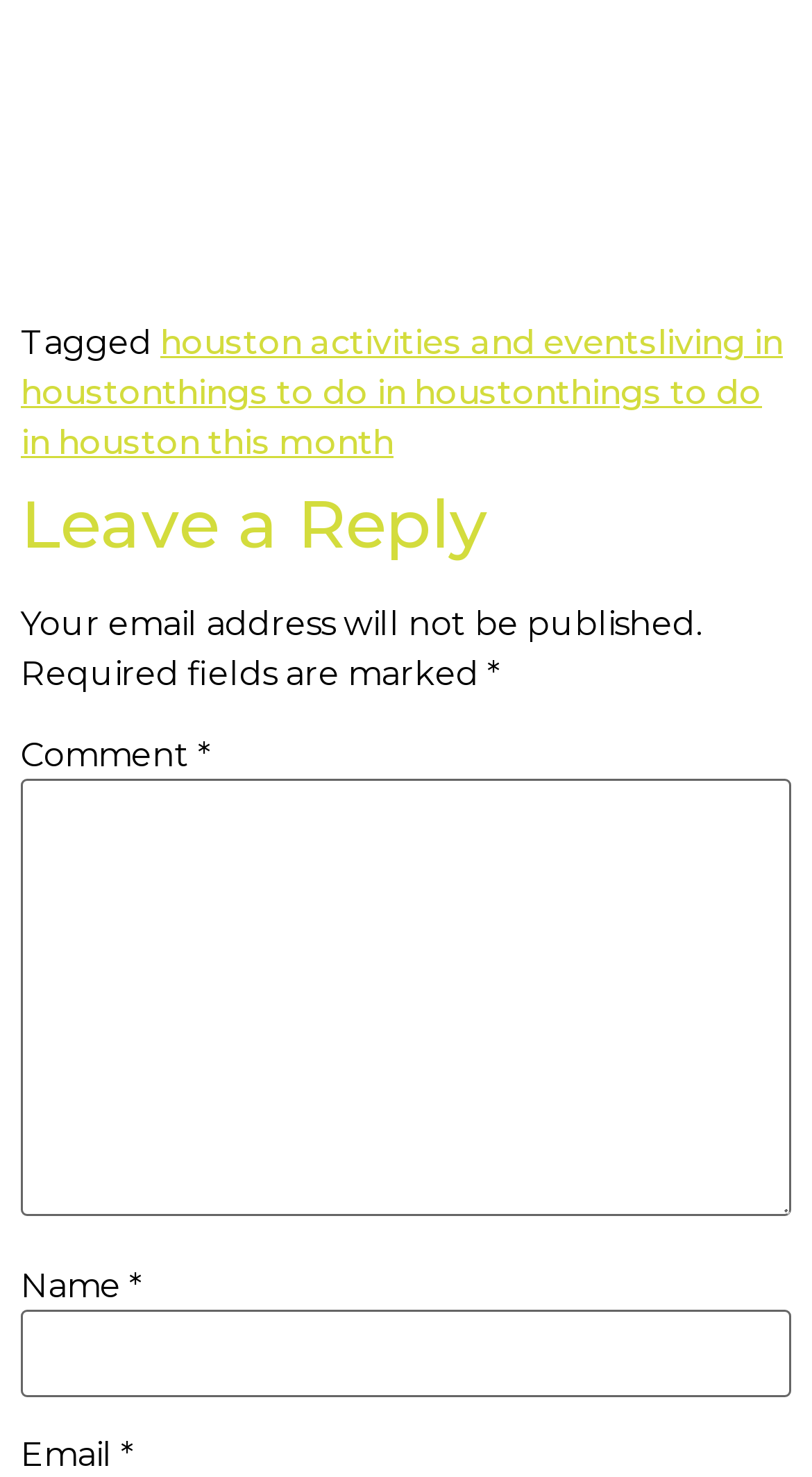Provide a brief response to the question below using one word or phrase:
What is the first link on the webpage?

houston activities and events